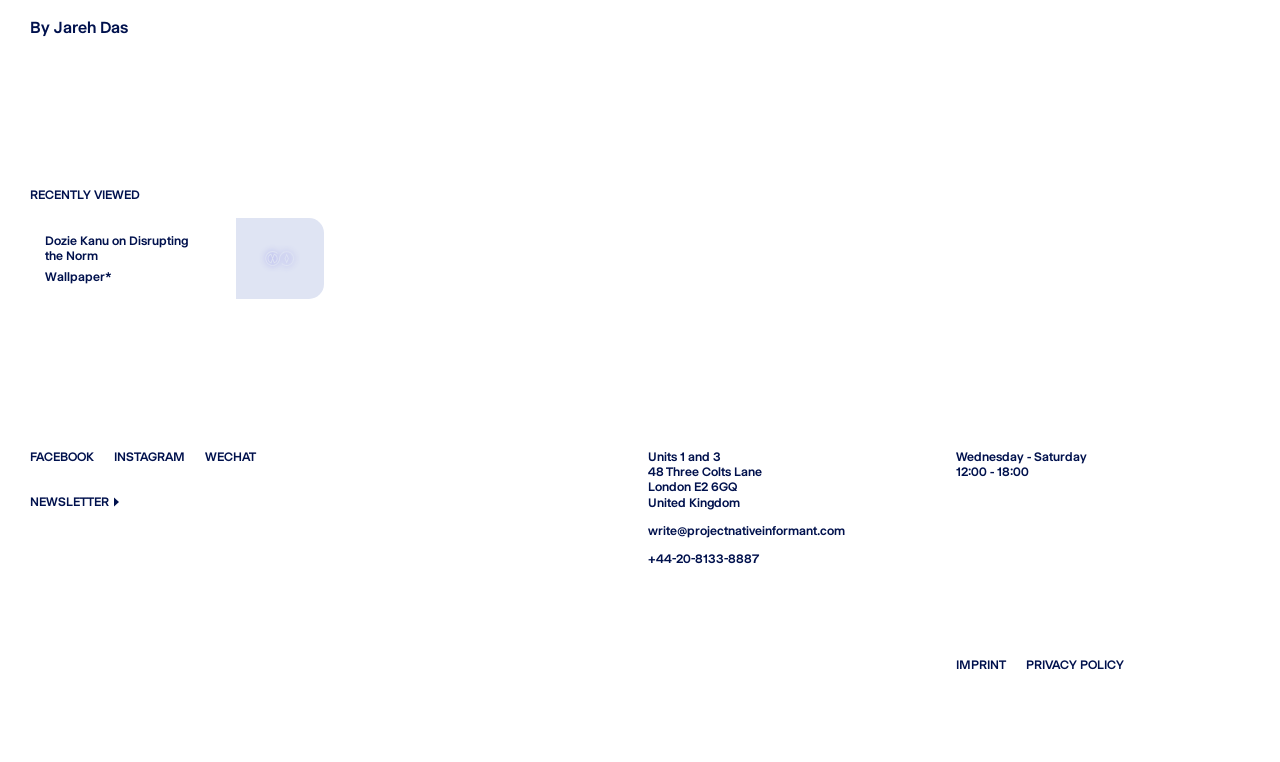How many links are there in the 'RECENTLY VIEWED' section?
Look at the image and respond with a one-word or short-phrase answer.

1